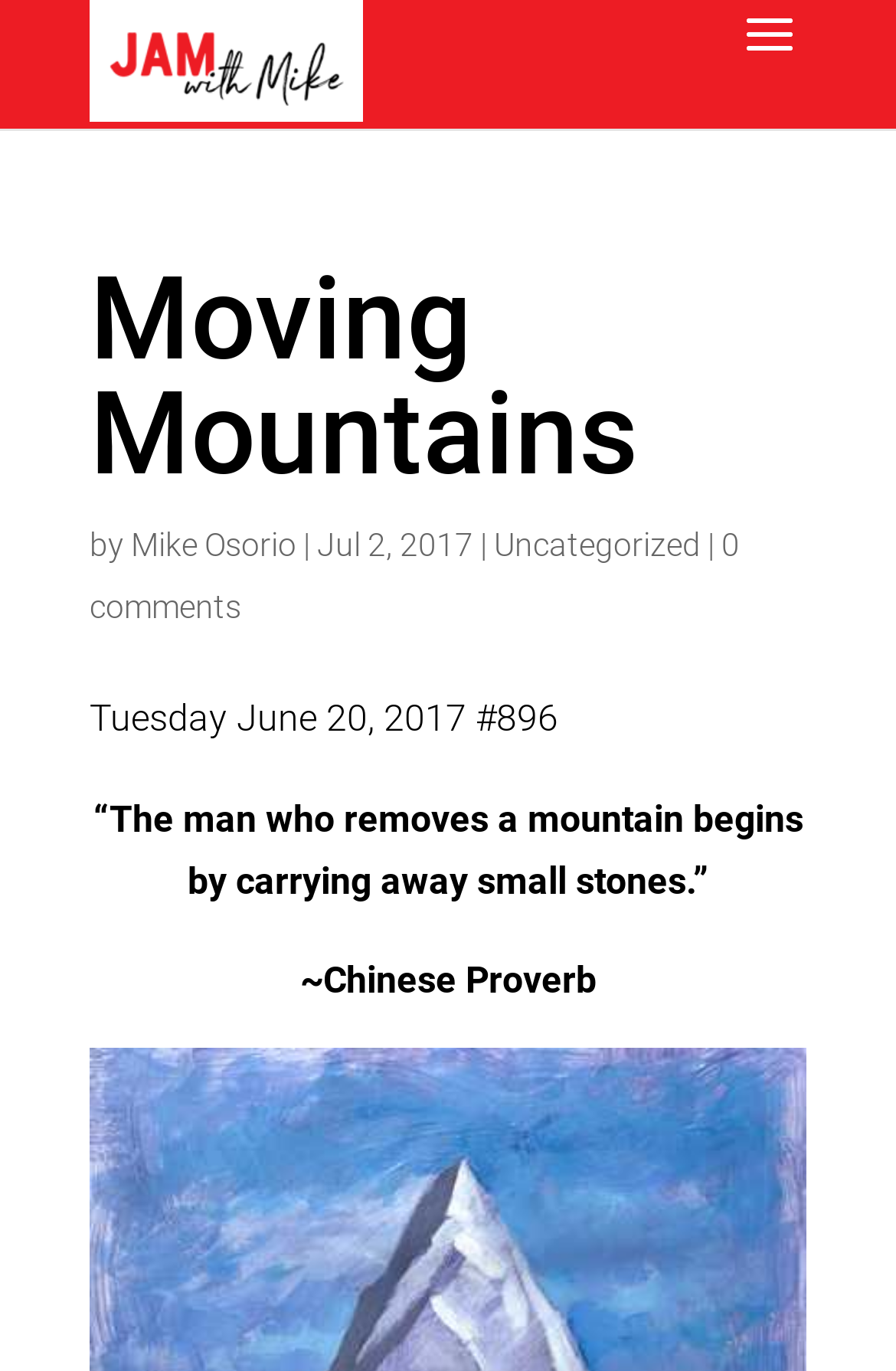What is the origin of the quote?
Provide a detailed and extensive answer to the question.

I found the text '~Chinese Proverb' on the webpage, which suggests that the quote is from a Chinese Proverb. This text is located near the quote, which indicates that it is the source of the quote.